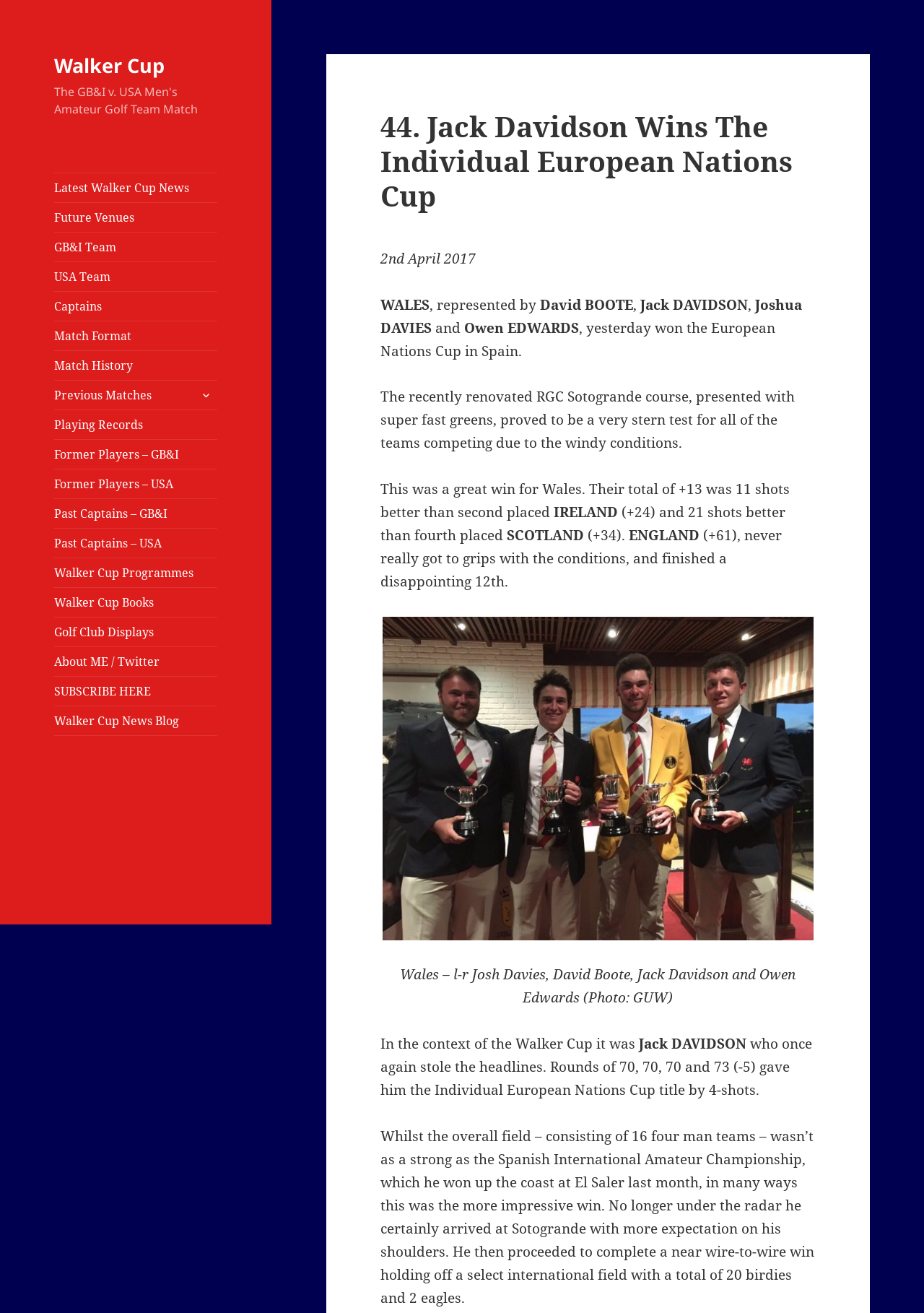Locate the bounding box coordinates of the clickable element to fulfill the following instruction: "Click on Walker Cup News Blog". Provide the coordinates as four float numbers between 0 and 1 in the format [left, top, right, bottom].

[0.059, 0.538, 0.235, 0.56]